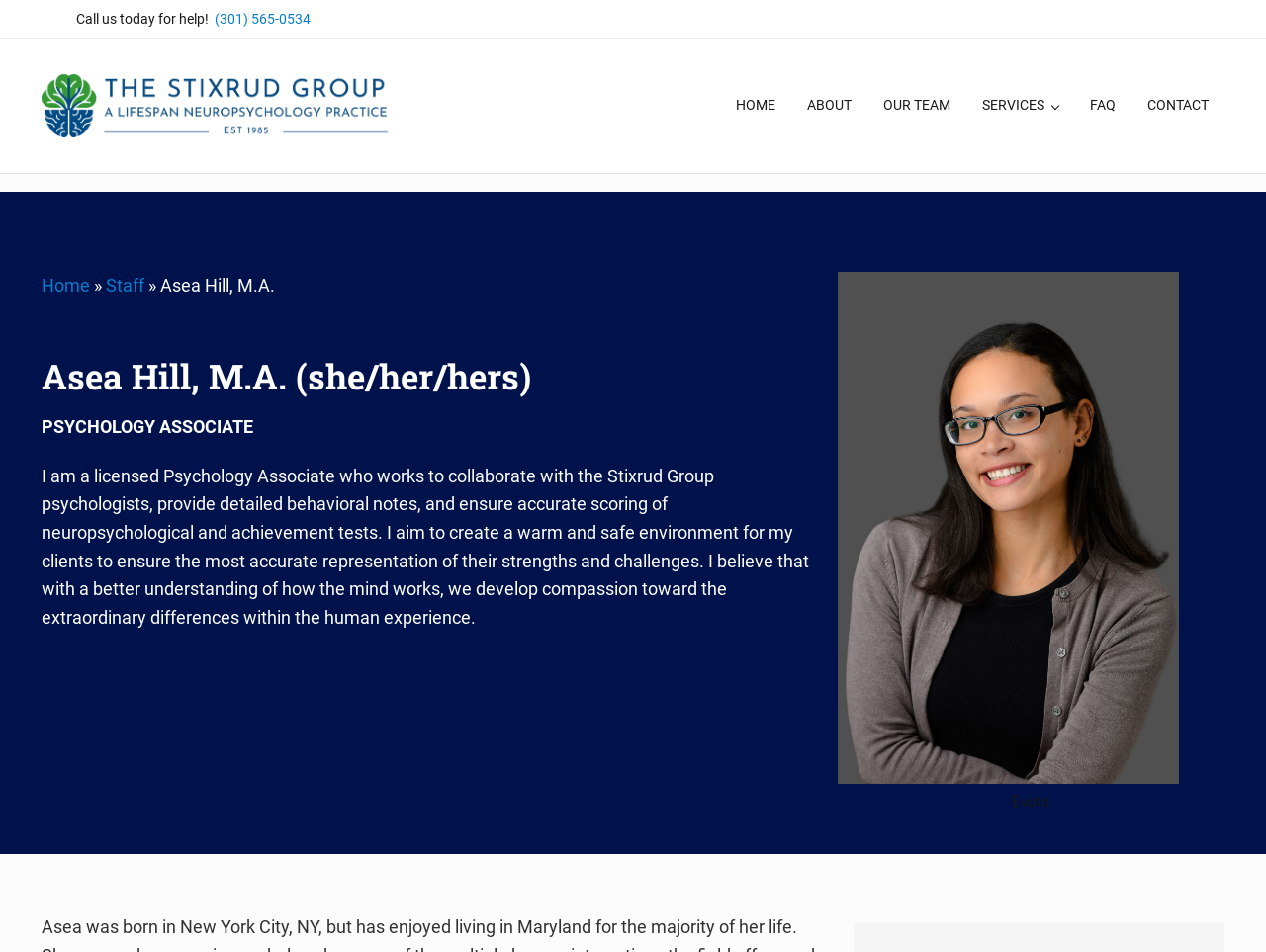Use a single word or phrase to answer the question:
What is the profession of Asea Hill?

Psychology Associate